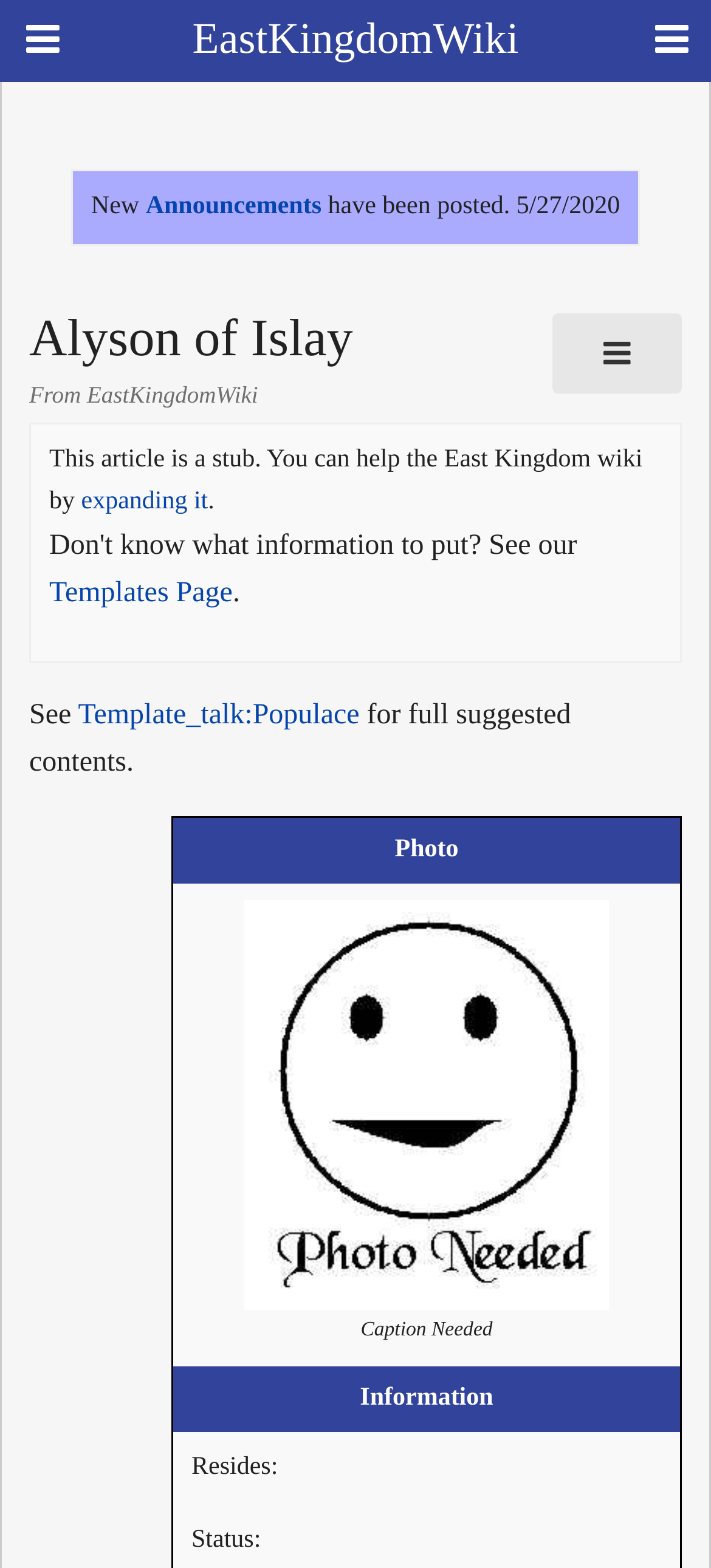Create a detailed description of the webpage's content and layout.

The webpage is about Alyson of Islay, a person from the East Kingdom Wiki. At the top, there are three identical links with a font awesome icon, positioned at the top-left, top-center, and top-right corners of the page. Below these links, there is a table with a single row and cell containing the text "New Announcements have been posted. 5/27/2020" with a link to "Announcements" within the text.

On the left side of the page, there are two headings, "Alyson of Islay" and "From EastKingdomWiki", stacked vertically. To the right of these headings, there is a table with a single row and cell containing a message about the article being a stub and needing expansion, with links to "expanding it" and "Templates Page" within the text.

Below this table, there is a line of text that says "See" followed by a link to "Template_talk:Populace" and then the text "for full suggested contents." Underneath, there is a table with three rows, each containing a column header and a grid cell. The first row has a column header "Photo" and a grid cell with a link to "Photo needed.jpg" and the text "Caption Needed". The image "Photo needed.jpg" is displayed within the grid cell. The second and third rows have column headers "Information" and "Resides:", respectively, but no content.

Overall, the webpage appears to be a profile page for Alyson of Islay, with information about her and a call to action to expand the article.